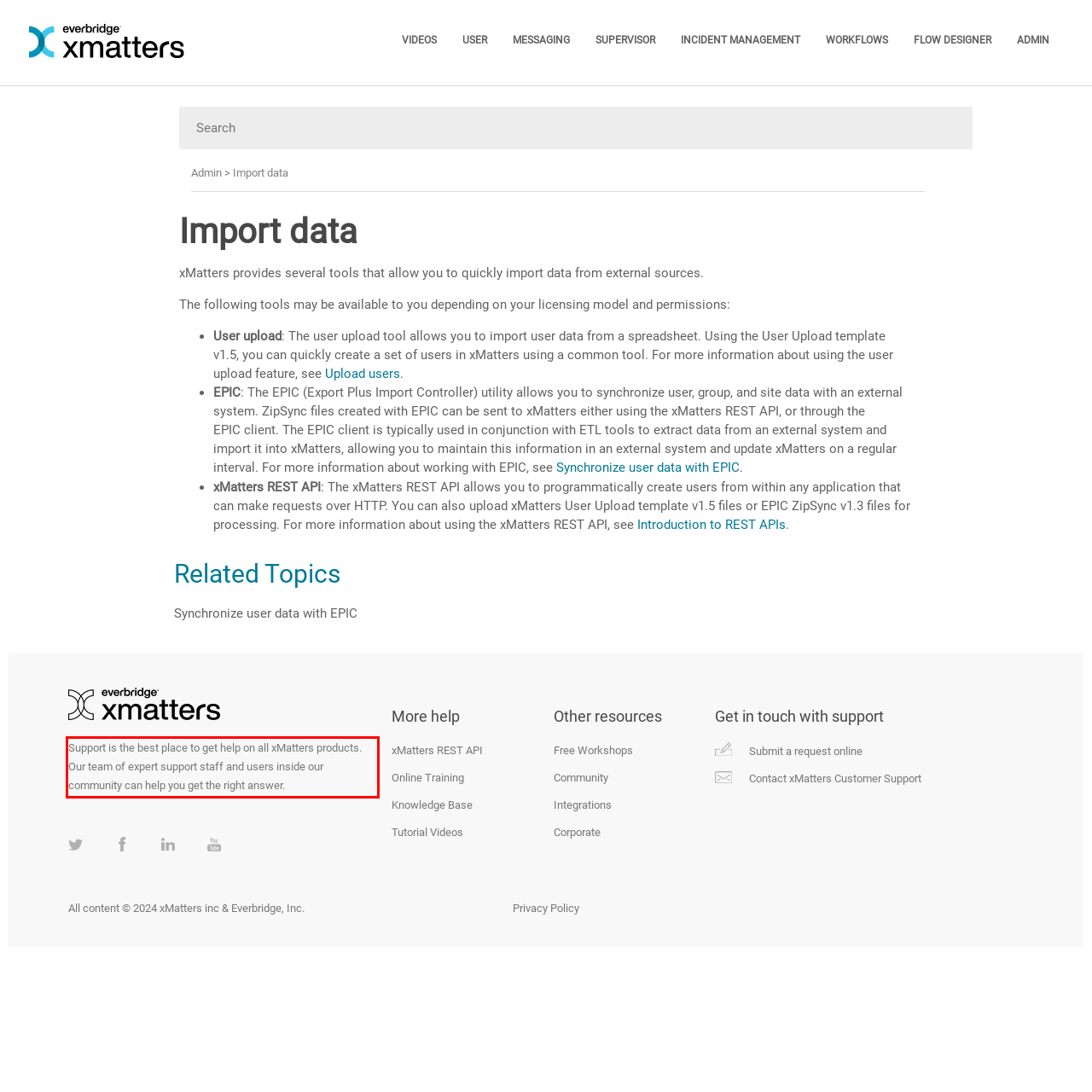You have a screenshot of a webpage with a red bounding box. Identify and extract the text content located inside the red bounding box.

Support is the best place to get help on all xMatters products. Our team of expert support staff and users inside our community can help you get the right answer.